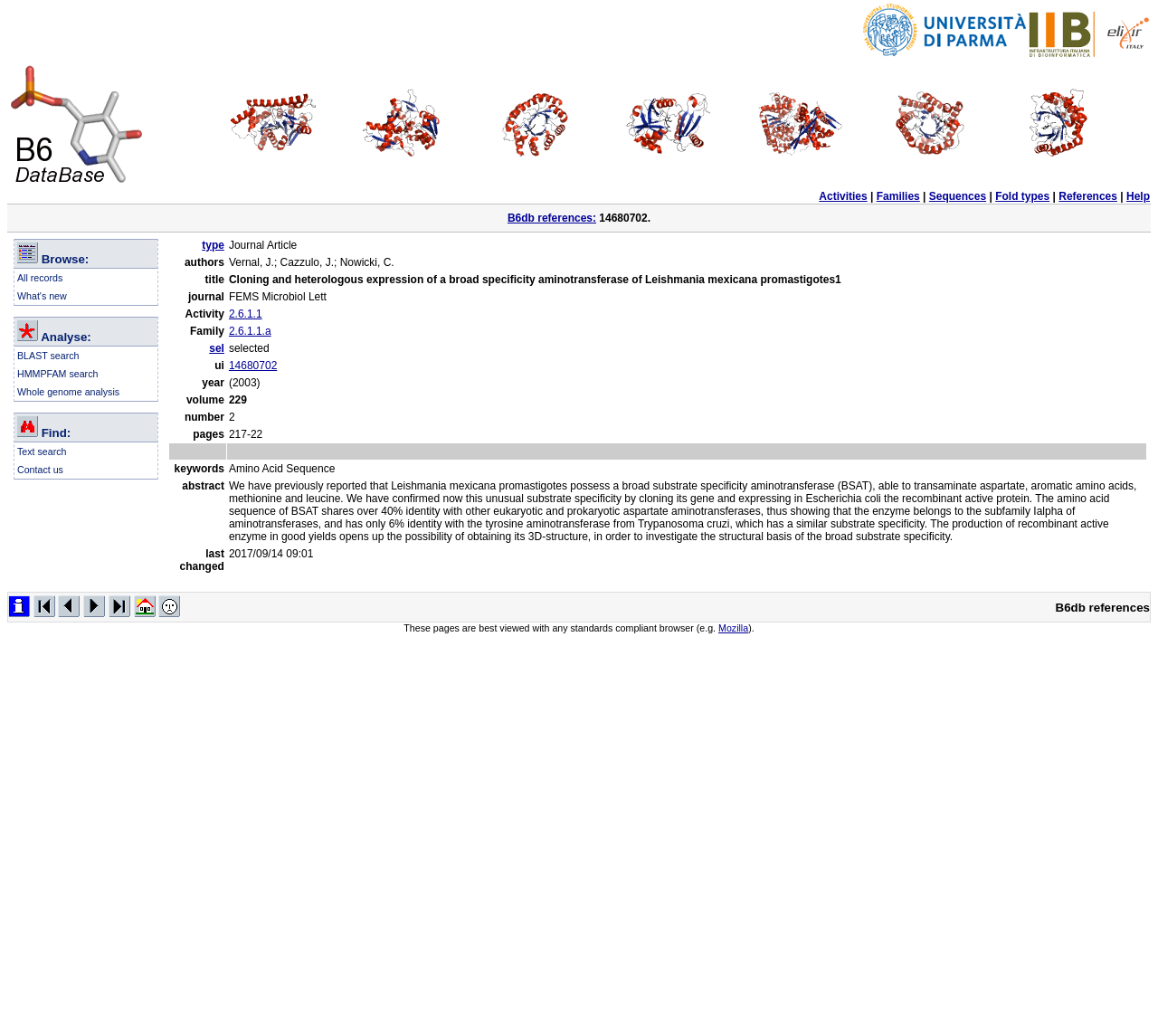How many fold types are listed on the webpage?
Answer the question with just one word or phrase using the image.

7